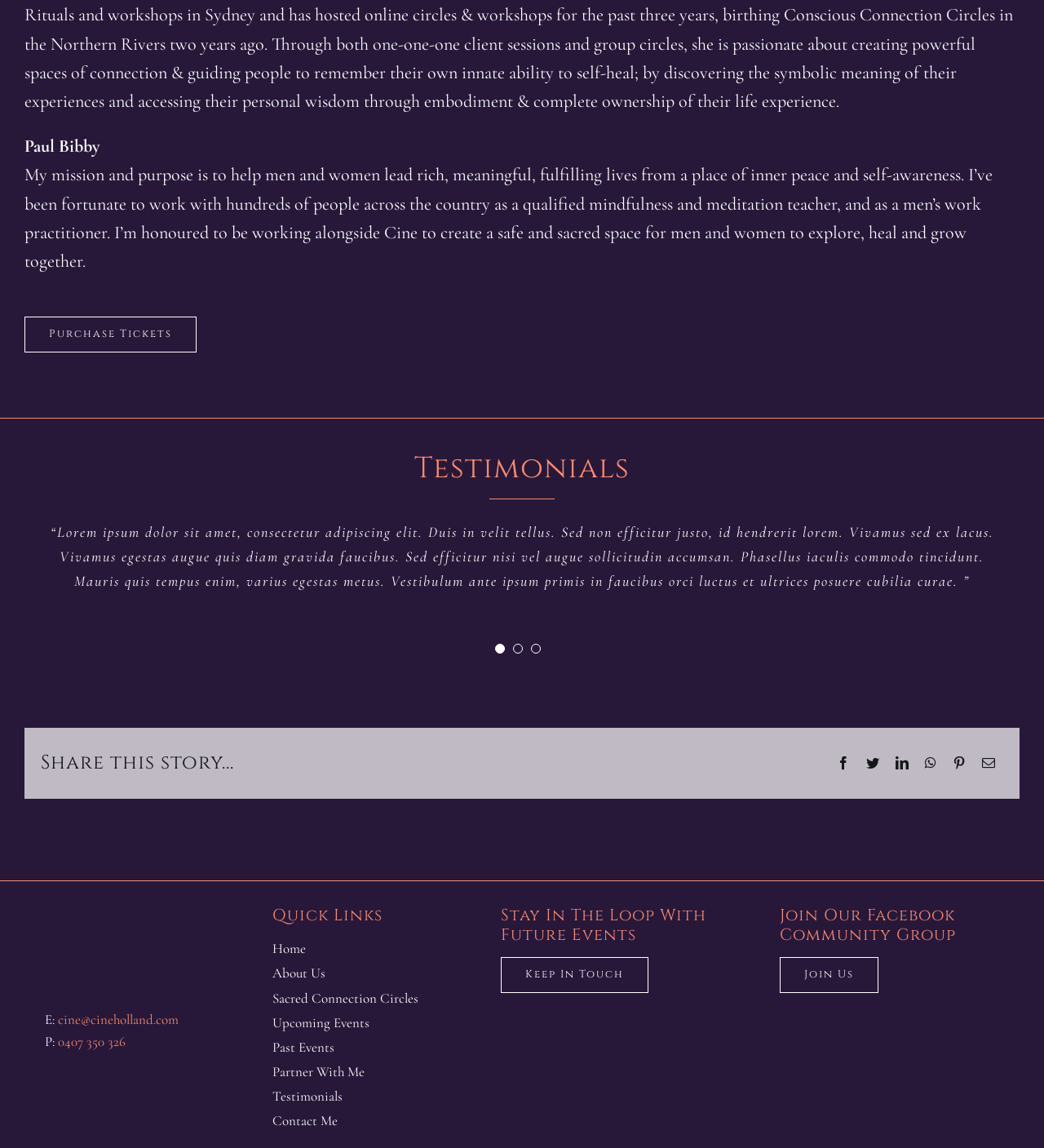Locate the bounding box coordinates of the element that needs to be clicked to carry out the instruction: "Read the testimonials". The coordinates should be given as four float numbers ranging from 0 to 1, i.e., [left, top, right, bottom].

[0.023, 0.435, 0.977, 0.534]